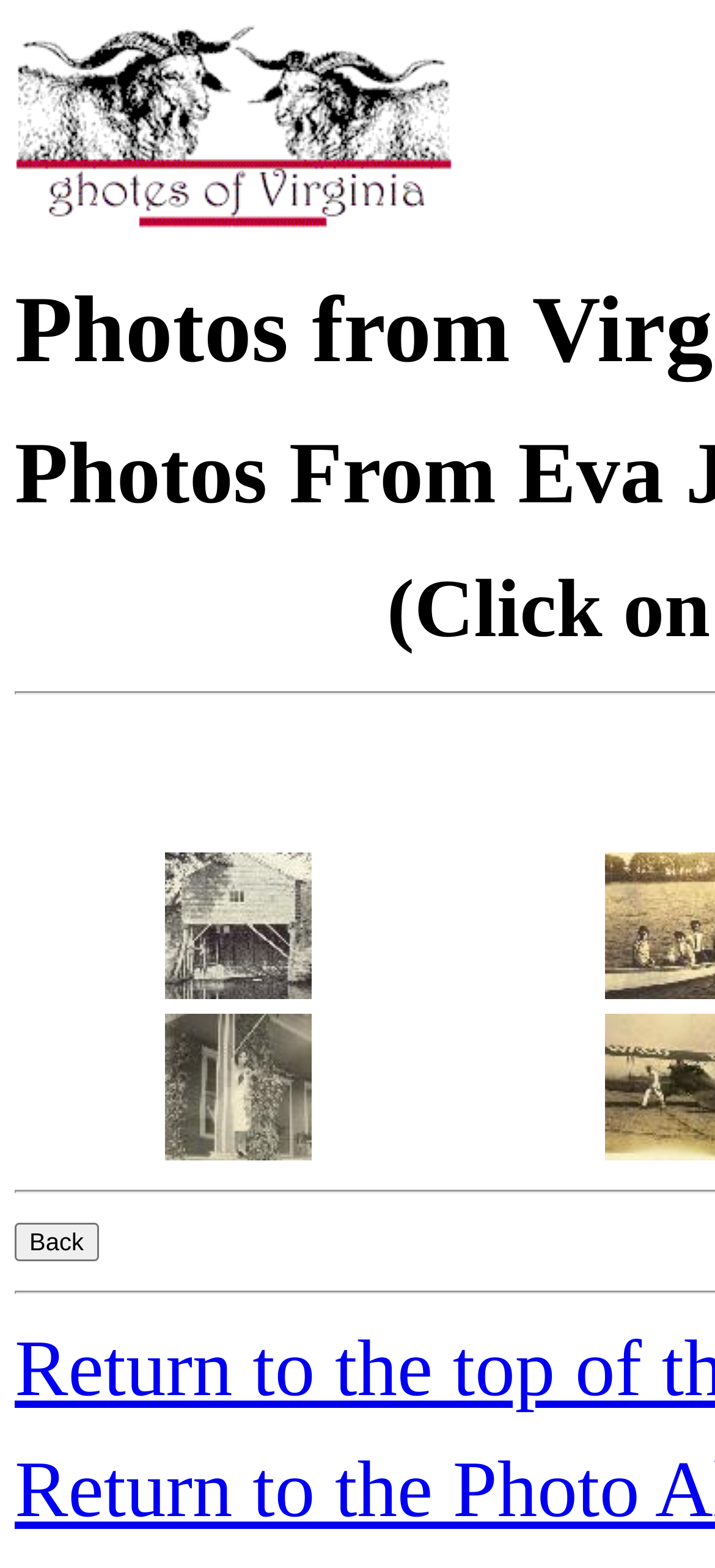Convey a detailed summary of the webpage, mentioning all key elements.

The webpage is titled "GHOTES Family Photos" and appears to be a photo gallery. At the top of the page, there is a large image that spans about two-thirds of the page width. Below the image, there is a small, non-descriptive text element containing a single non-breaking space character.

The main content of the page is organized into a table with two rows, each containing two cells. Each cell contains a link to a family photo, labeled with the file name of the image, such as "mom12-2.jpg" and "mom33-2.jpg". The links are accompanied by thumbnail images of the corresponding photos. The images are positioned side by side, taking up about two-thirds of the page width.

At the bottom of the page, there is a "Back" button, which is likely used for navigation.